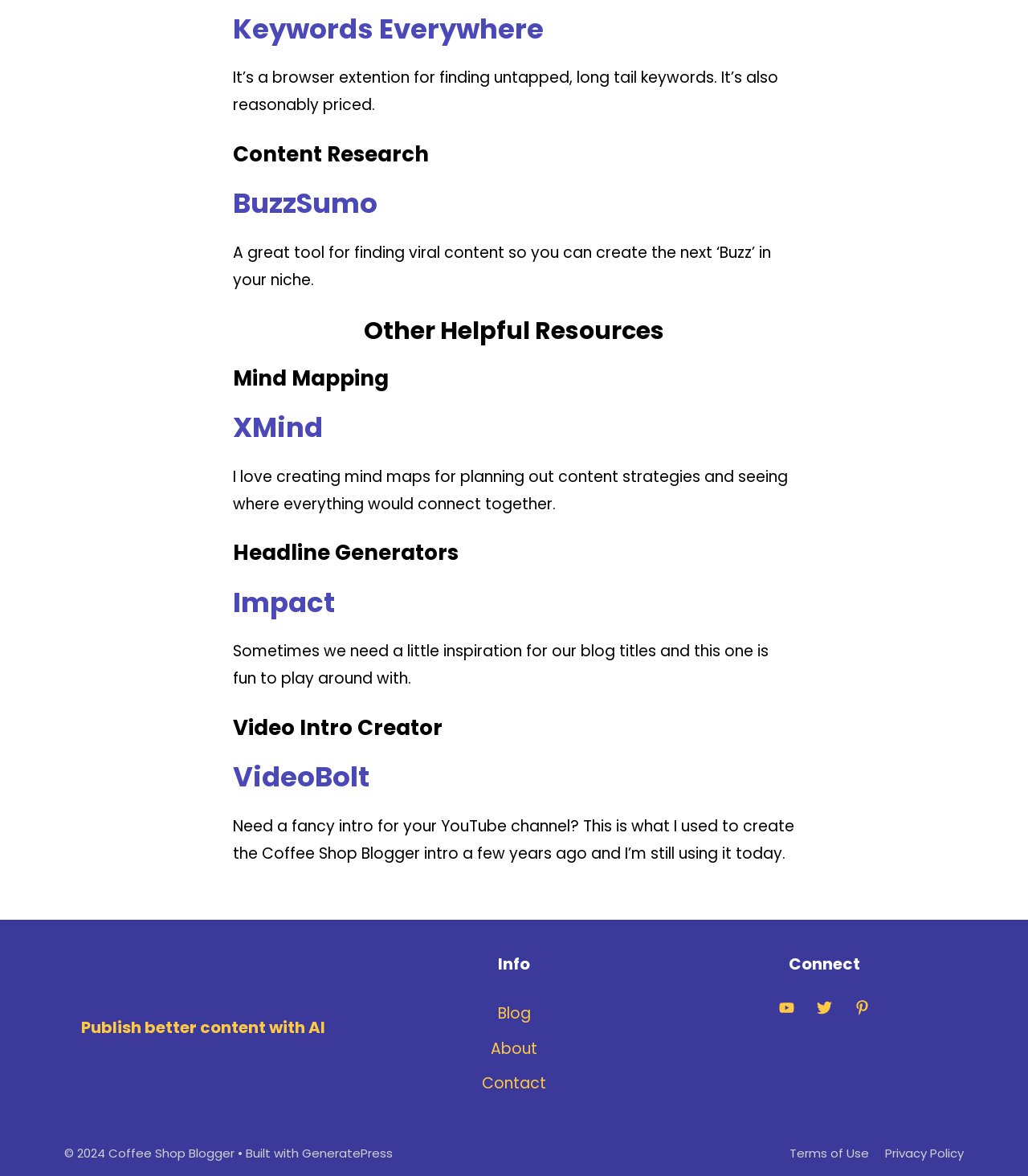Based on the image, provide a detailed response to the question:
What is the 'Video Intro Creator' used for?

The webpage mentions 'VideoBolt' as a tool for creating video intros, specifically for YouTube channels, suggesting that it's used to create visually appealing introductions for video content.